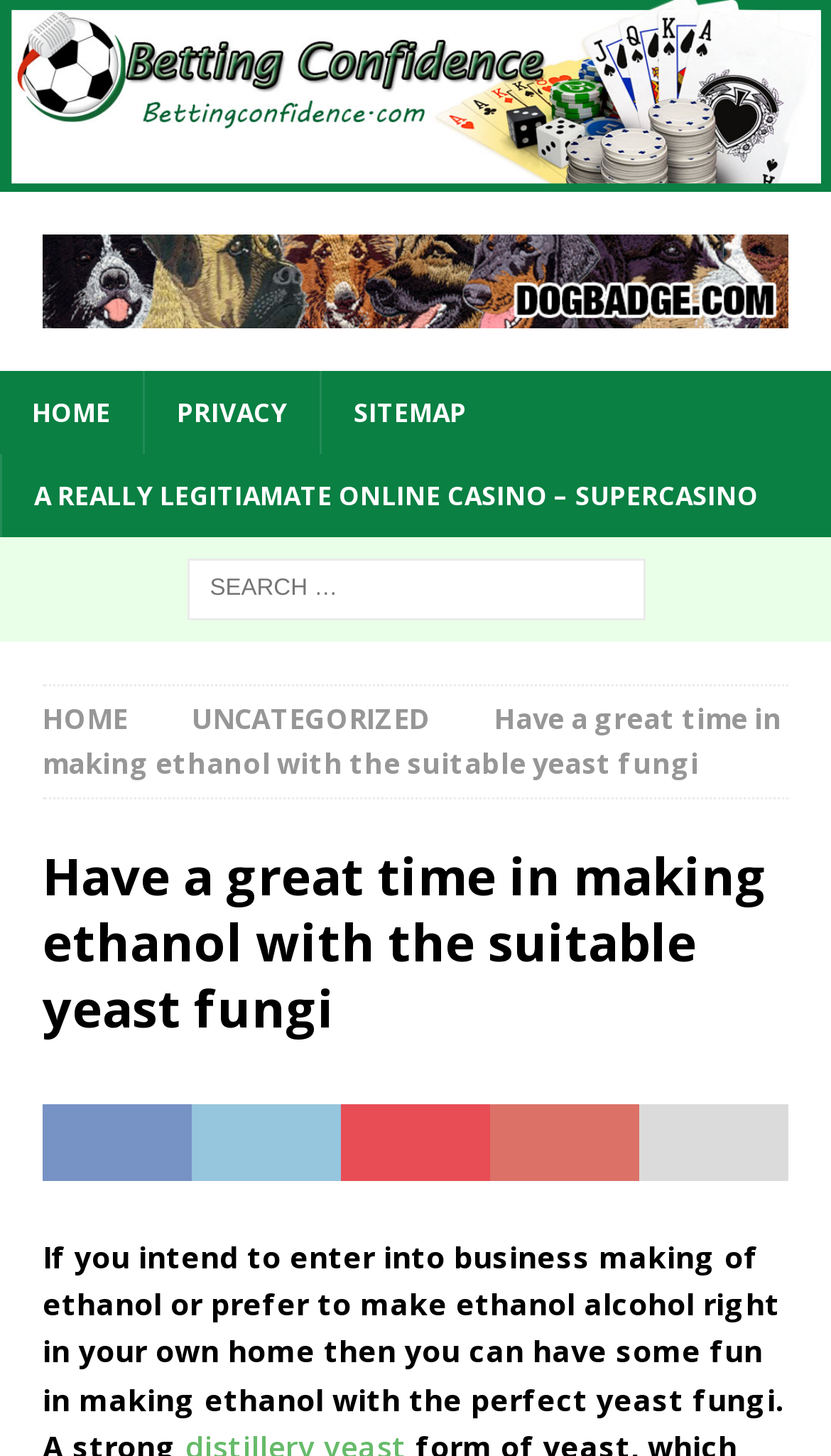Find the bounding box of the element with the following description: "title="bettingconfidence"". The coordinates must be four float numbers between 0 and 1, formatted as [left, top, right, bottom].

[0.0, 0.101, 1.0, 0.129]